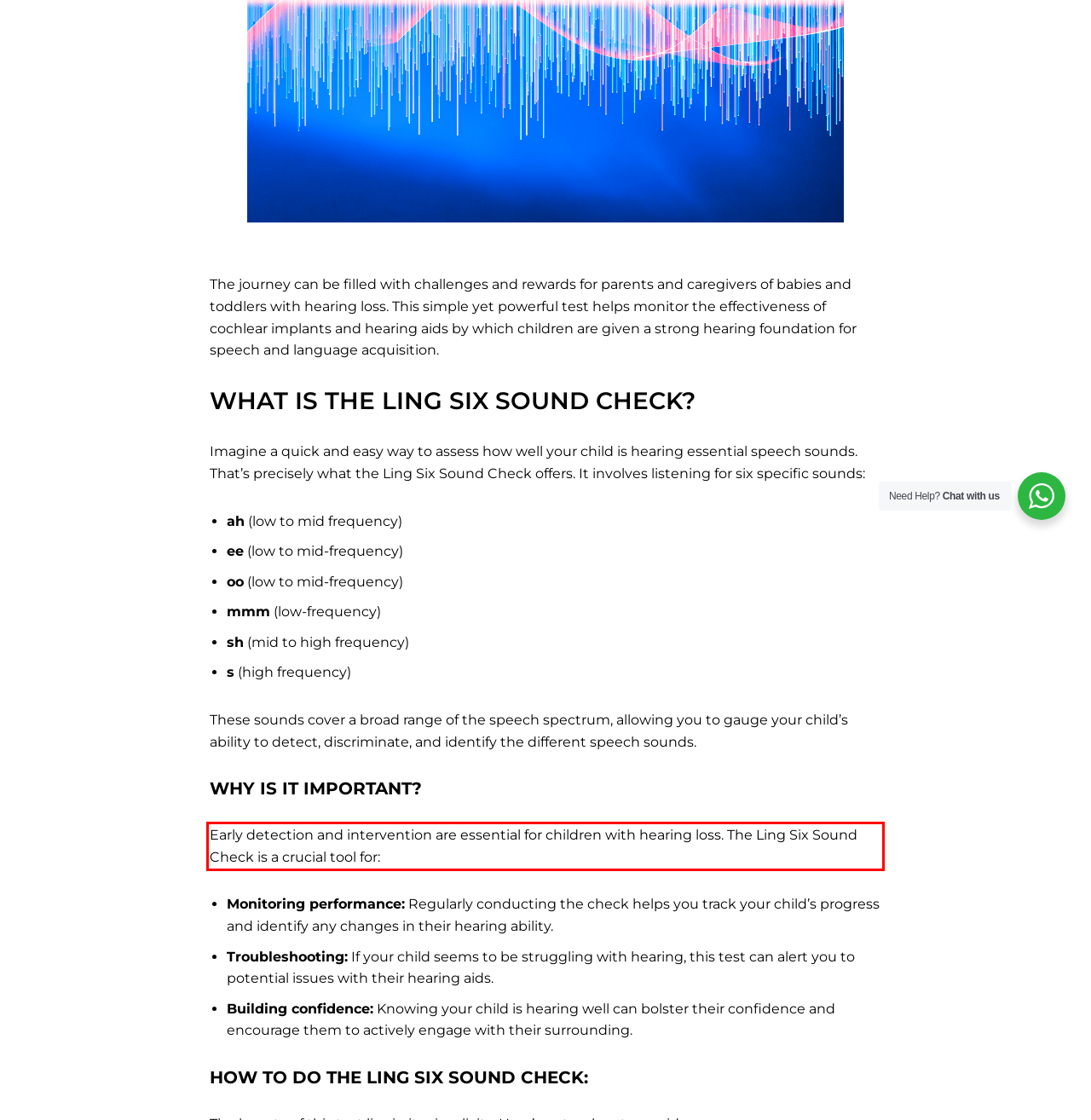Using the provided screenshot of a webpage, recognize the text inside the red rectangle bounding box by performing OCR.

Early detection and intervention are essential for children with hearing loss. The Ling Six Sound Check is a crucial tool for: